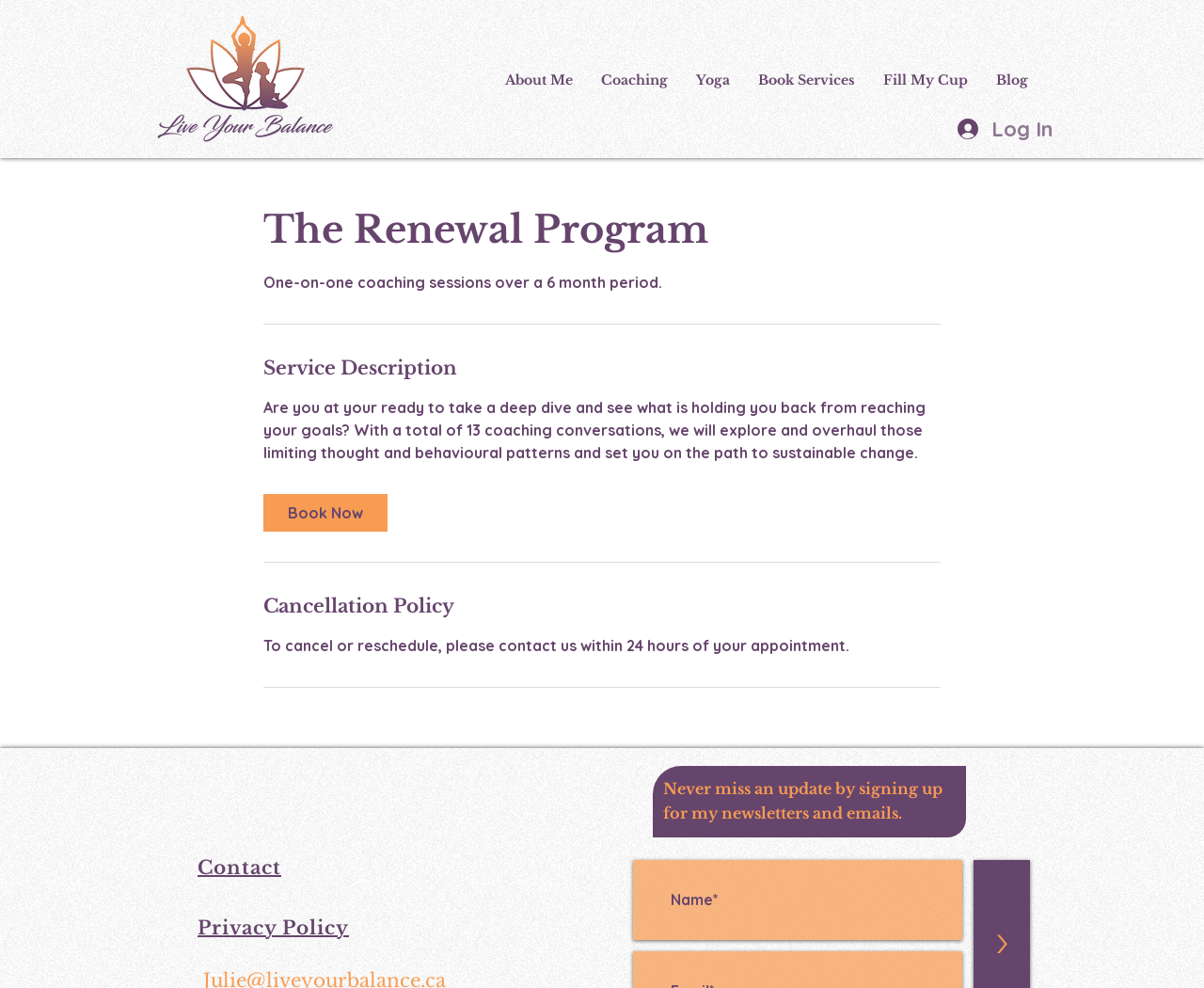Provide the bounding box coordinates of the section that needs to be clicked to accomplish the following instruction: "go to home page."

None